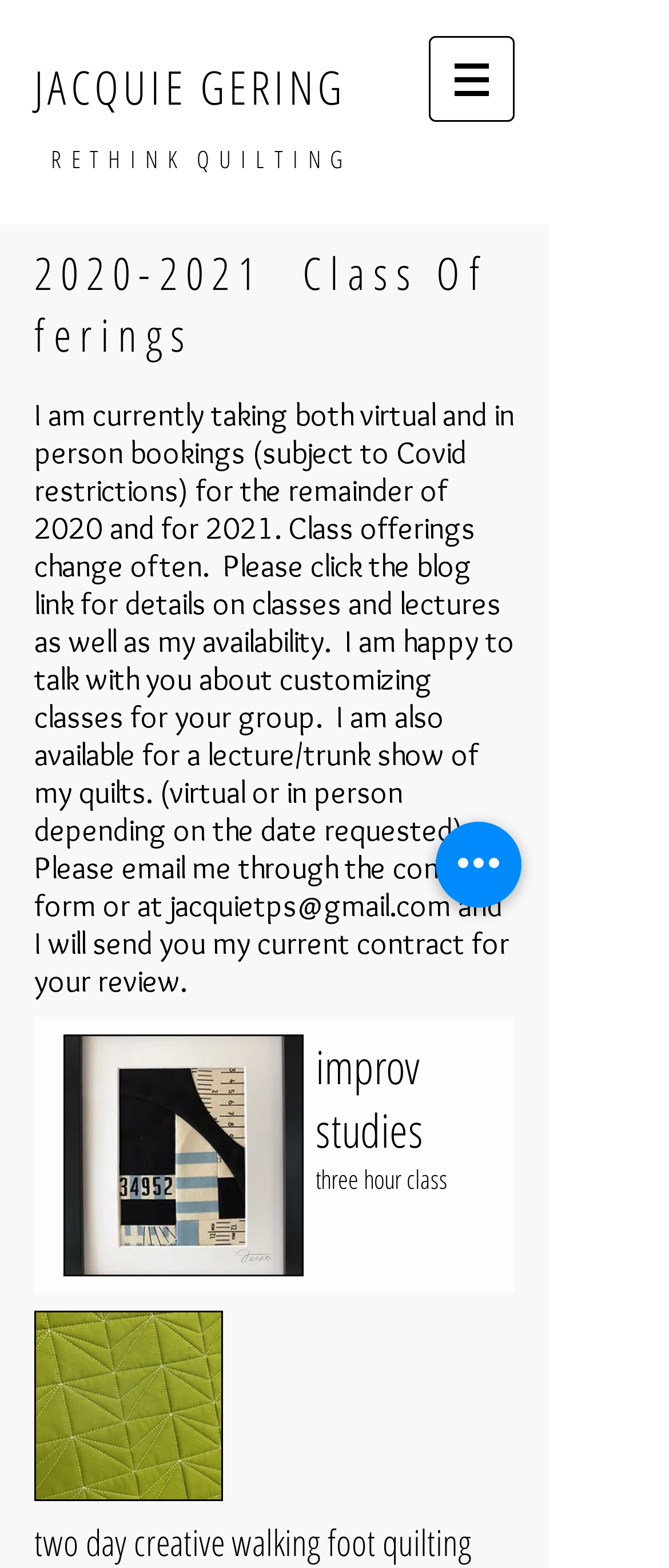Based on the image, provide a detailed response to the question:
What is the purpose of the 'Quick actions' button?

The 'Quick actions' button is present on the webpage, but its purpose is not explicitly stated. It may be used to perform some quick action related to the classes or bookings, but the exact purpose is unclear.